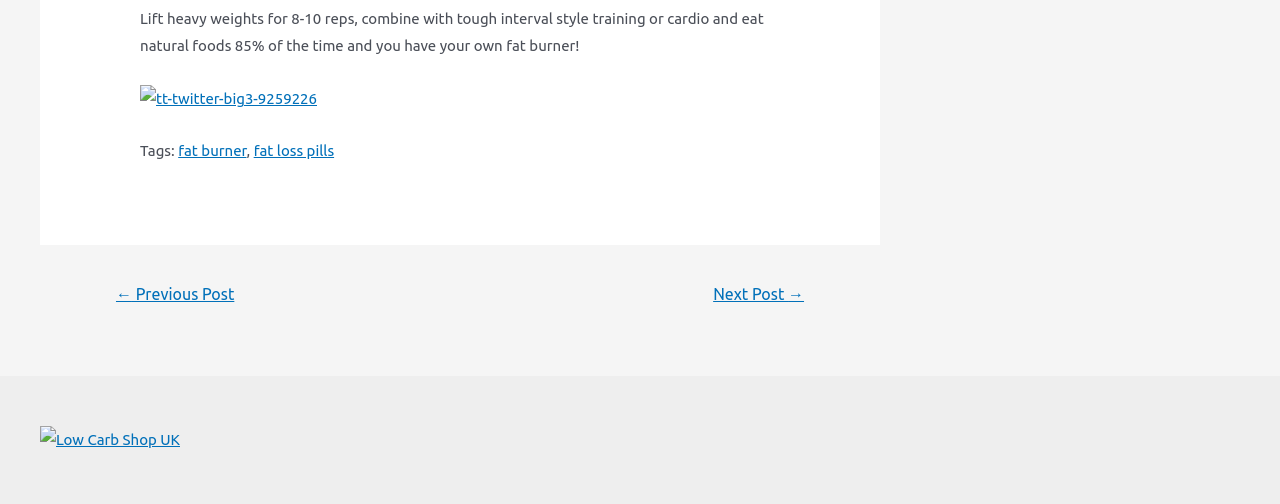What is the direction of the next post link?
Provide a detailed and well-explained answer to the question.

The webpage has a navigation section with links to previous and next posts, and the 'Next Post →' link is positioned to the right of the '← Previous Post' link, indicating that the next post is to the right.